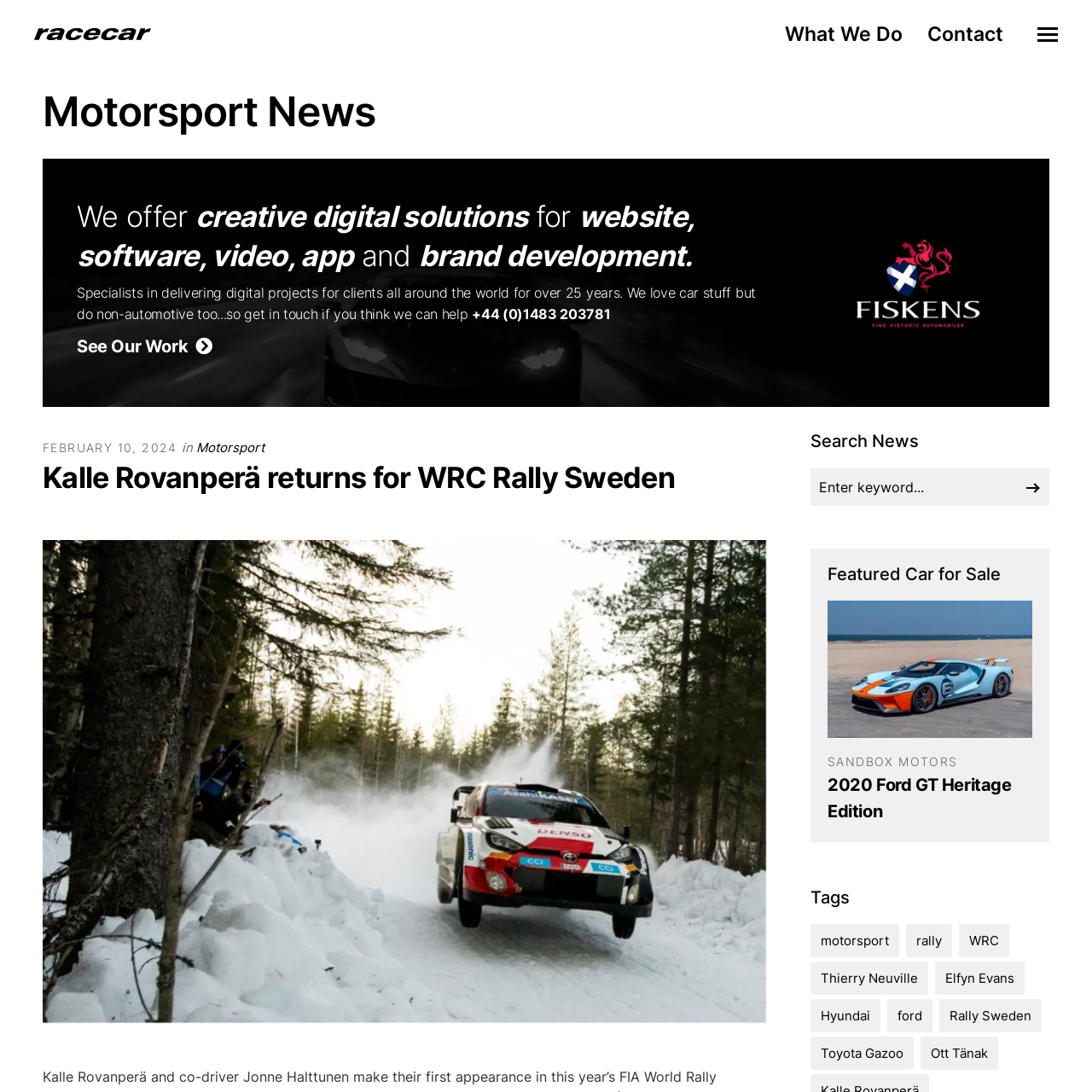What is the event that Kalle Rovanperä is returning to? Please look at the image within the red bounding box and provide a one-word or short-phrase answer based on what you see.

WRC Rally Sweden